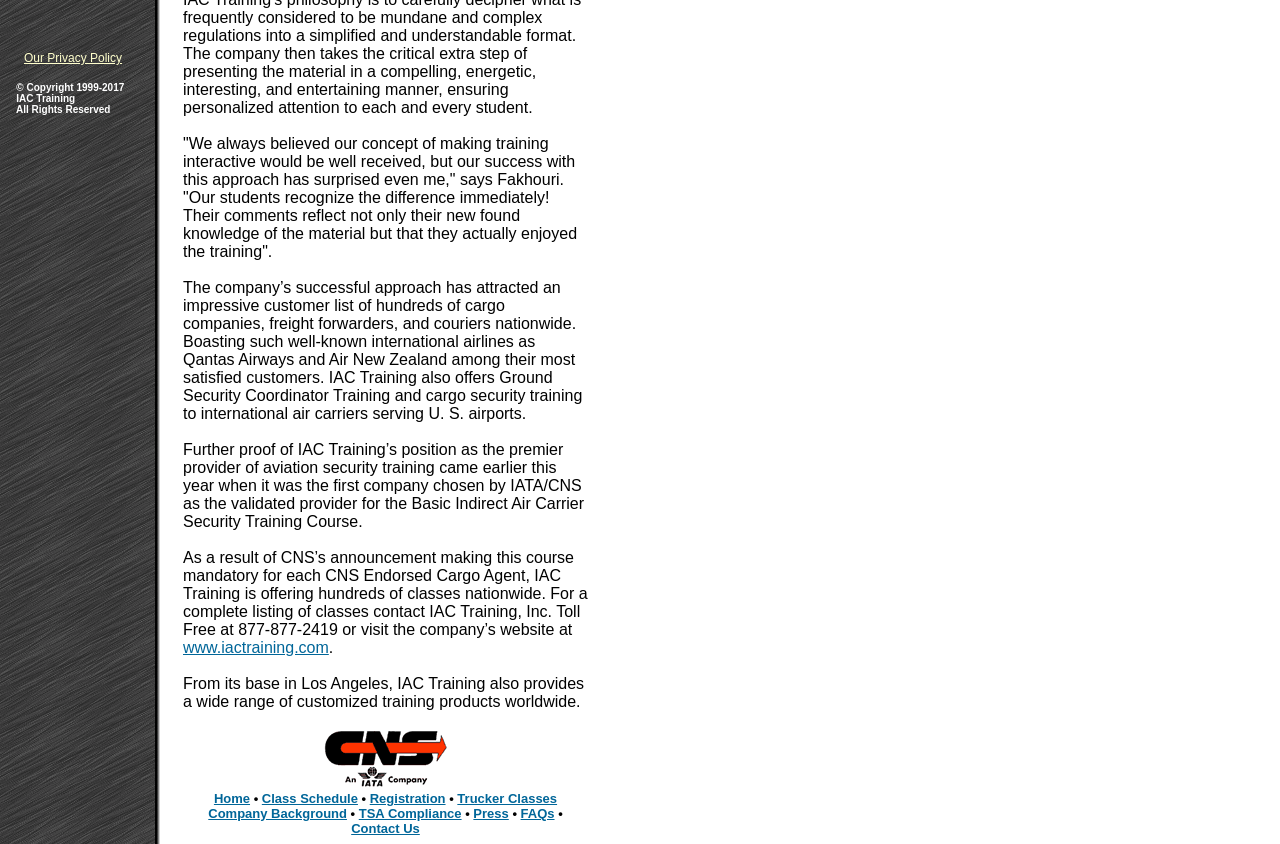Using the element description Introduction:, predict the bounding box coordinates for the UI element. Provide the coordinates in (top-left x, top-left y, bottom-right x, bottom-right y) format with values ranging from 0 to 1.

None